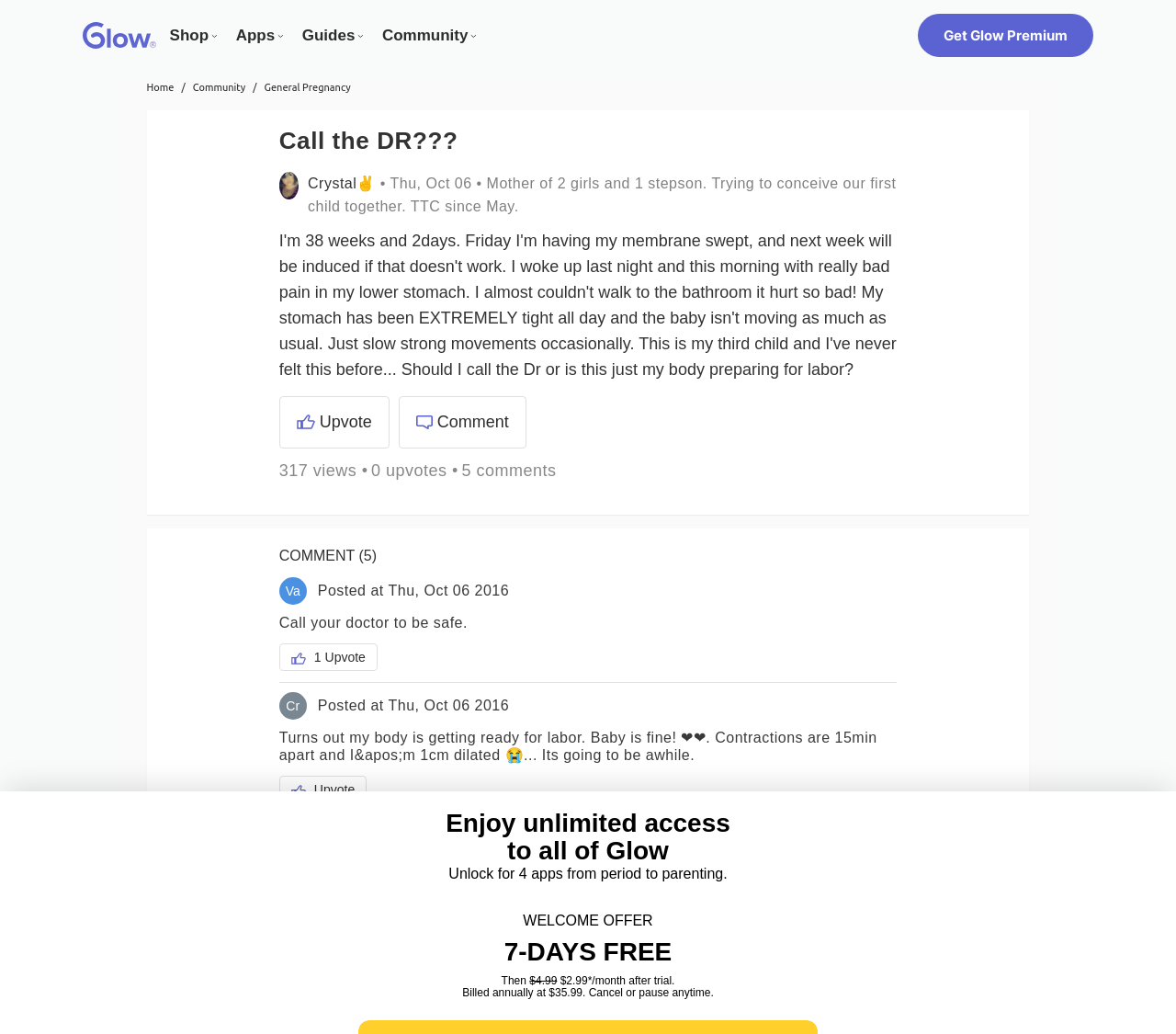Look at the image and write a detailed answer to the question: 
How many comments are there on this post?

I counted the number of comments by looking at the 'COMMENT (5)' heading and the individual comment sections below it.